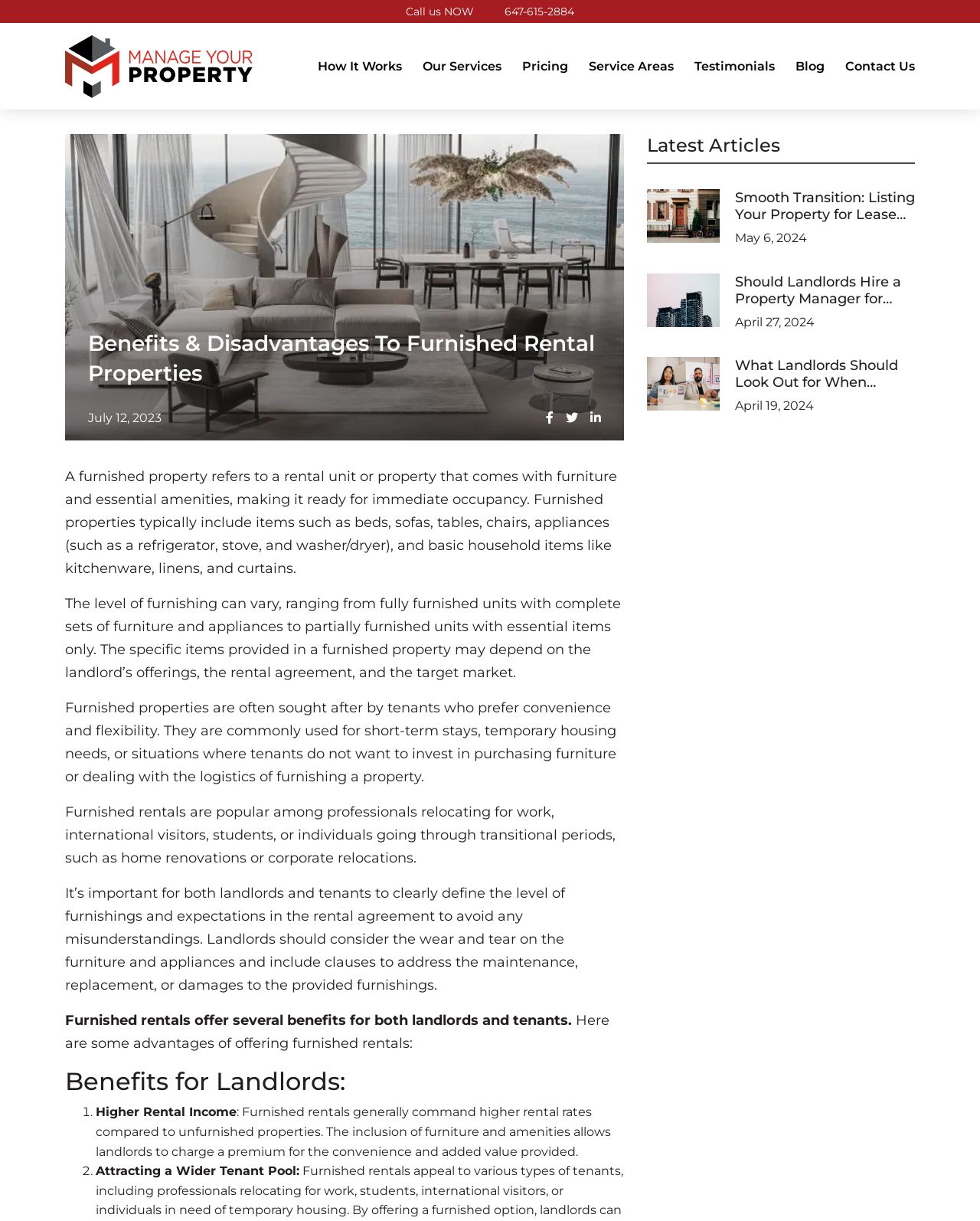Locate the bounding box coordinates of the element's region that should be clicked to carry out the following instruction: "Contact us". The coordinates need to be four float numbers between 0 and 1, i.e., [left, top, right, bottom].

[0.862, 0.04, 0.934, 0.069]